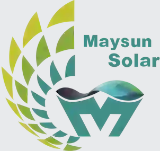With reference to the screenshot, provide a detailed response to the question below:
What is the purpose of the image?

The image likely serves to establish Maysun Solar's brand presence on a digital platform, inviting visitors to explore the company's offerings in the solar industry, which suggests that the primary purpose of the image is to establish brand presence.